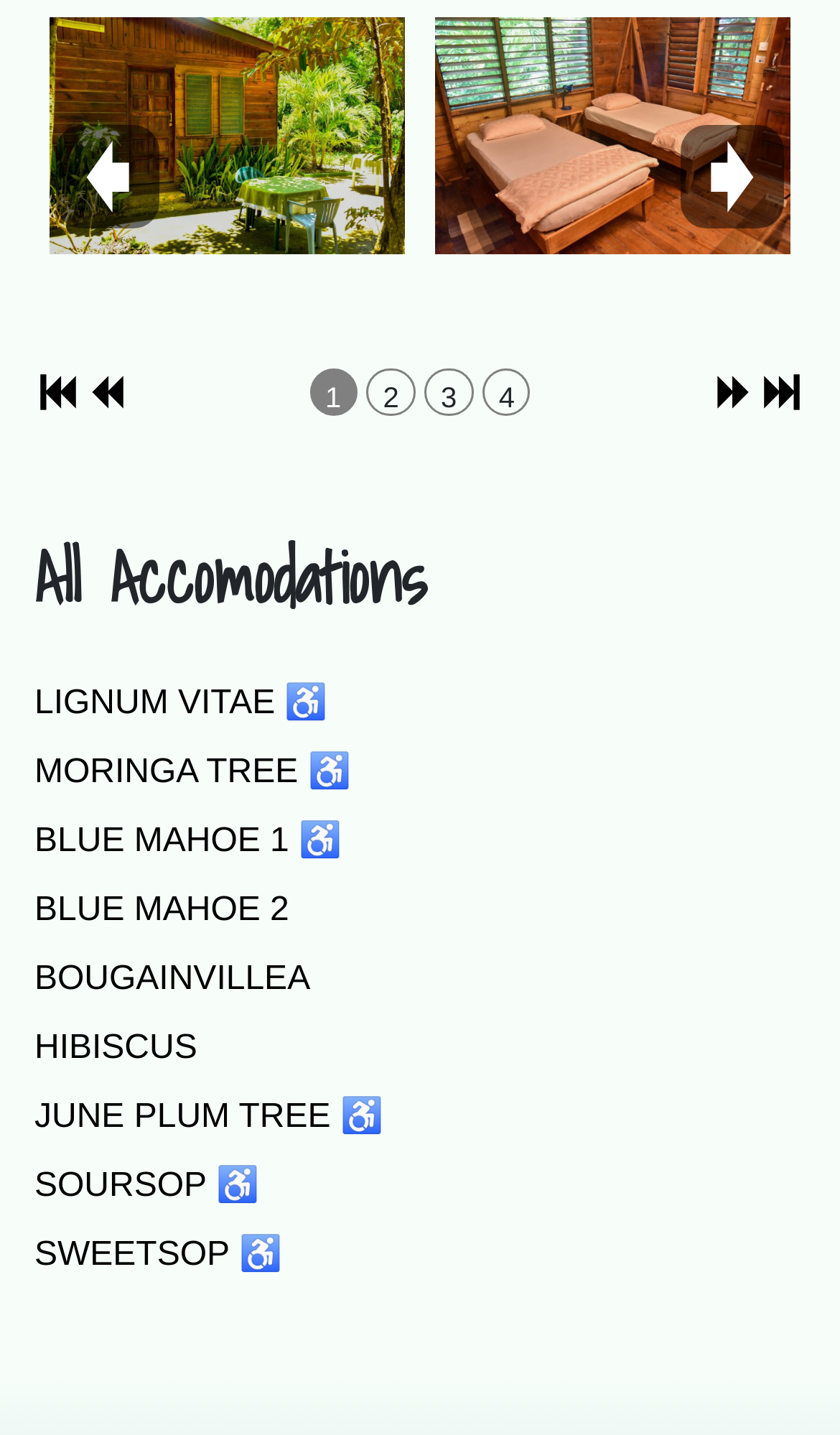Please identify the bounding box coordinates of the region to click in order to complete the task: "click on the first accommodation link". The coordinates must be four float numbers between 0 and 1, specified as [left, top, right, bottom].

[0.046, 0.004, 0.495, 0.179]